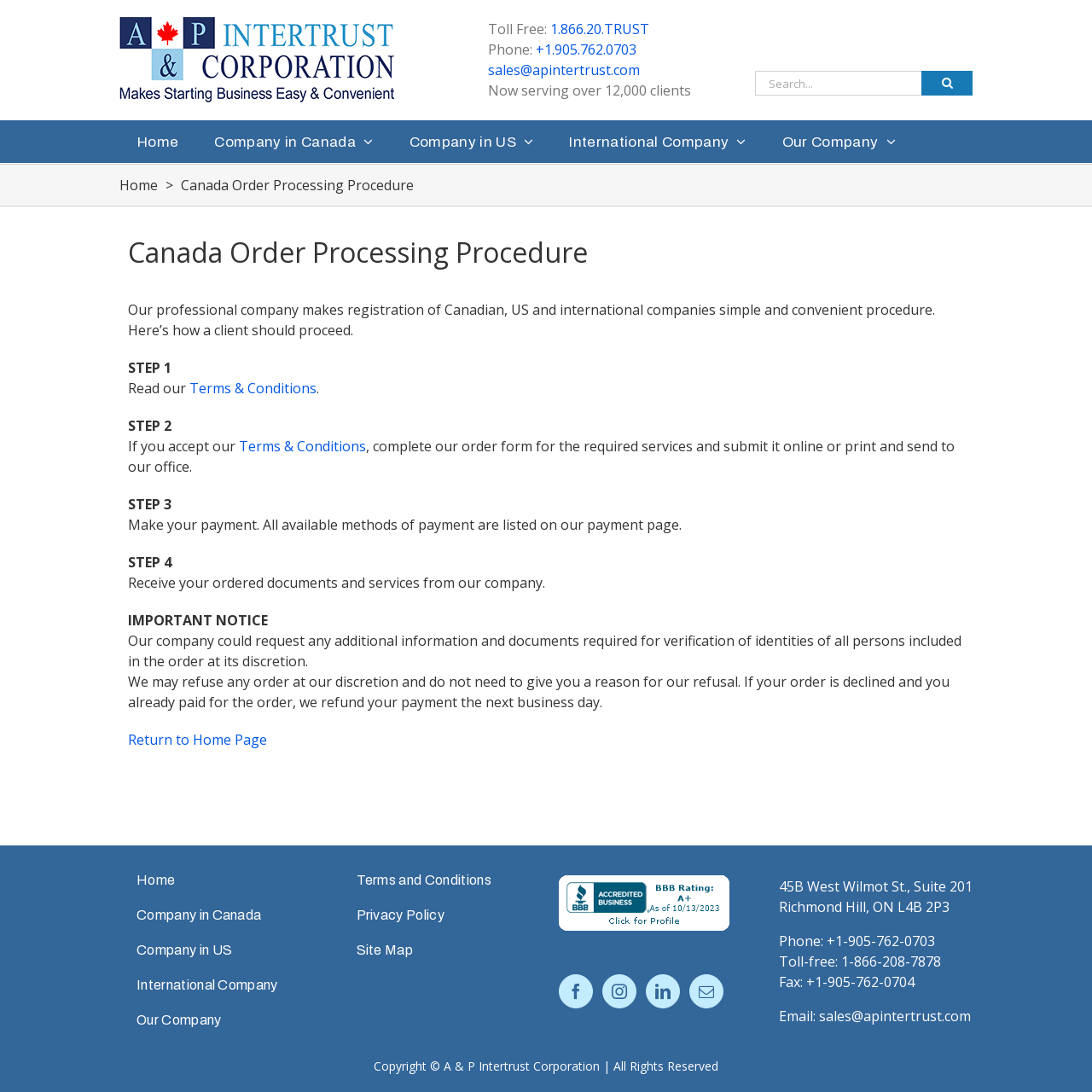Find the bounding box coordinates of the element to click in order to complete this instruction: "Call the toll-free number". The bounding box coordinates must be four float numbers between 0 and 1, denoted as [left, top, right, bottom].

[0.504, 0.018, 0.595, 0.035]